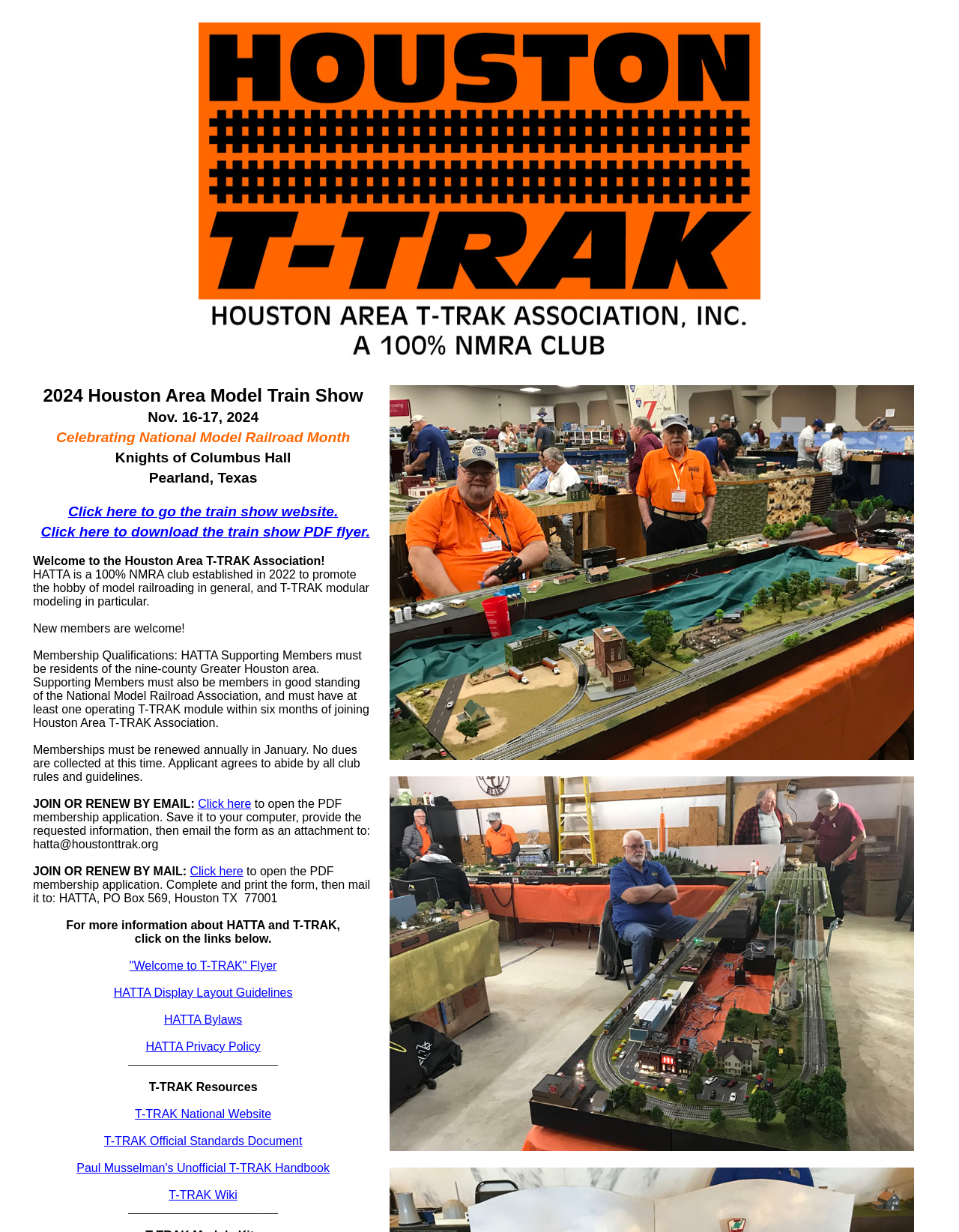Please specify the bounding box coordinates in the format (top-left x, top-left y, bottom-right x, bottom-right y), with values ranging from 0 to 1. Identify the bounding box for the UI component described as follows: Mike Madrid

None